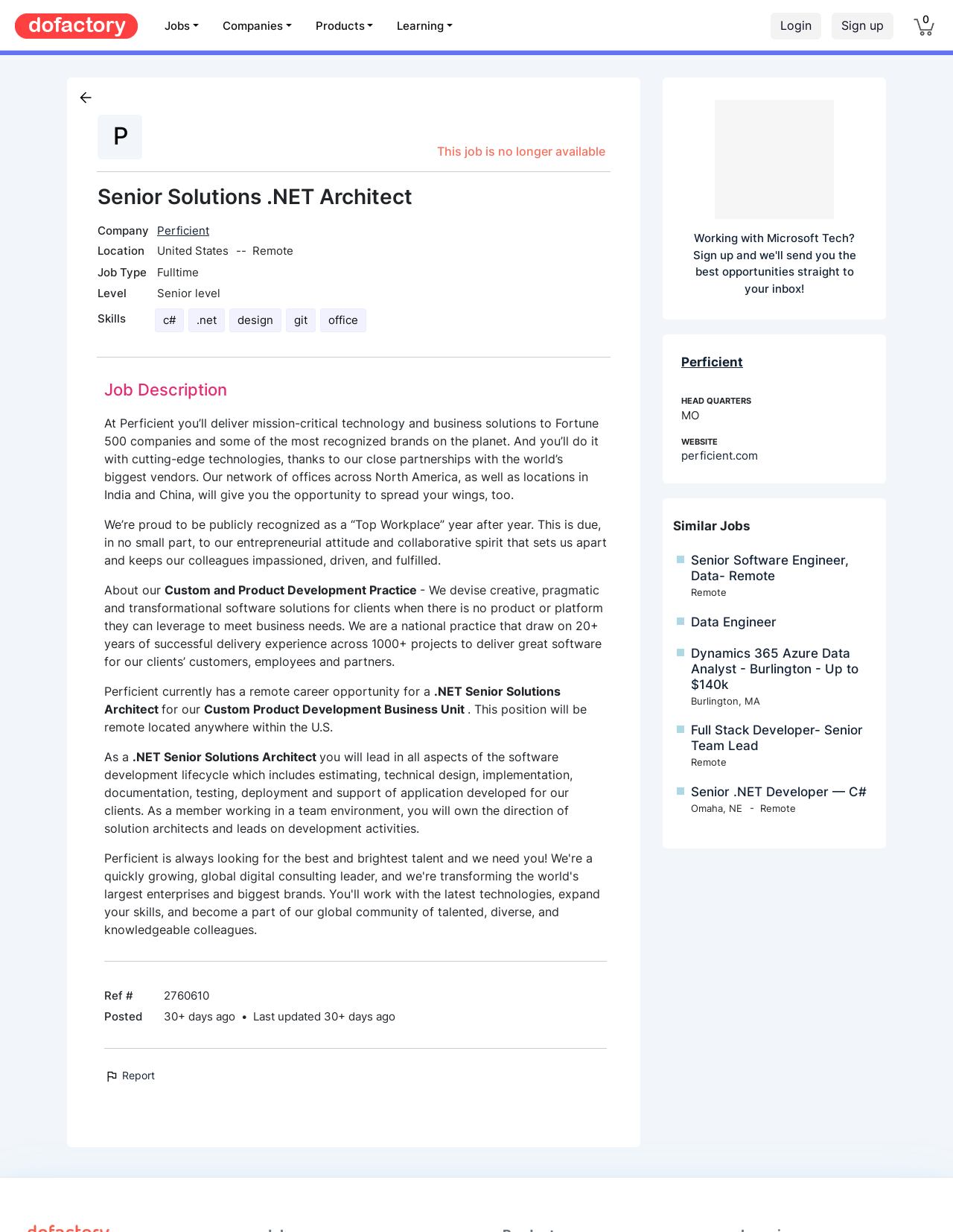What is the location of the job?
Refer to the image and provide a one-word or short phrase answer.

United States